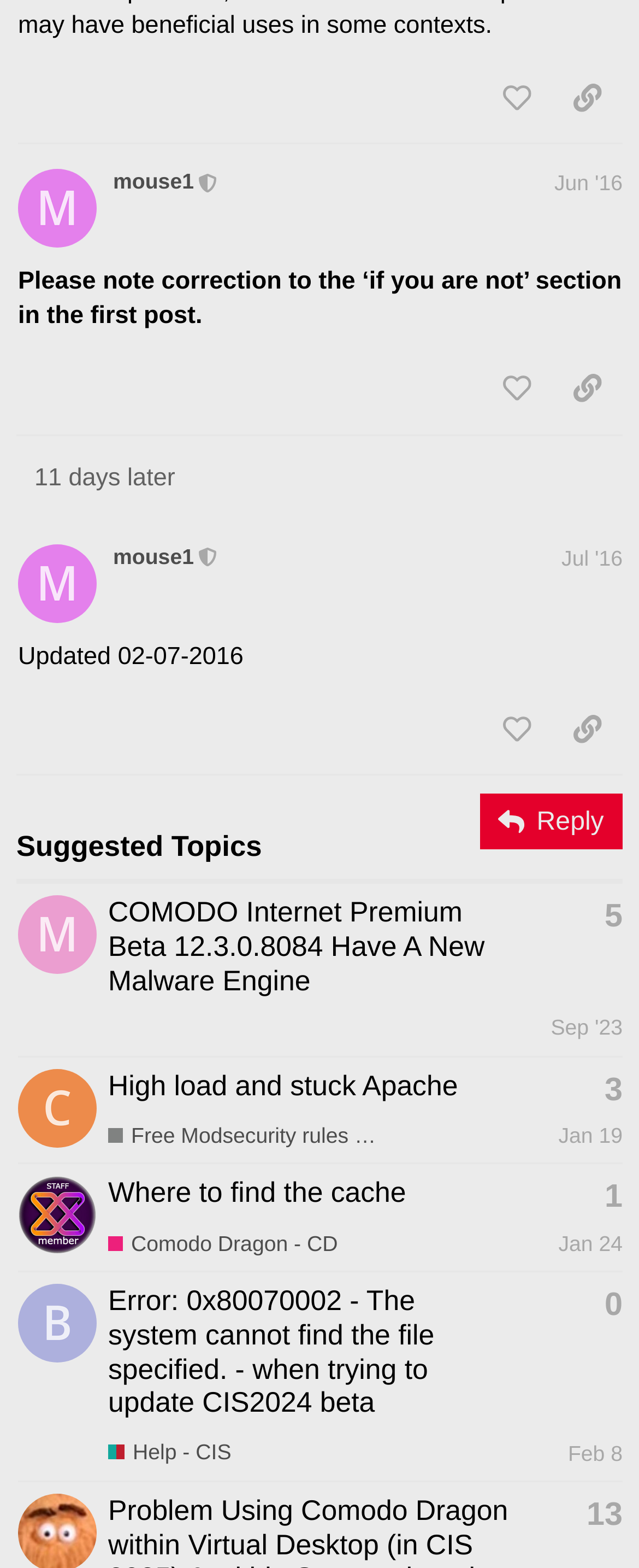How many replies does the topic 'COMODO Internet Premium Beta 12.3.0.8084 Have A New Malware Engine' have?
Refer to the screenshot and deliver a thorough answer to the question presented.

I found the number of replies by looking at the gridcell where it says 'COMODO Internet Premium Beta 12.3.0.8084 Have A New Malware Engine This topic has 5 replies Sep '23'. The number of replies is 5.